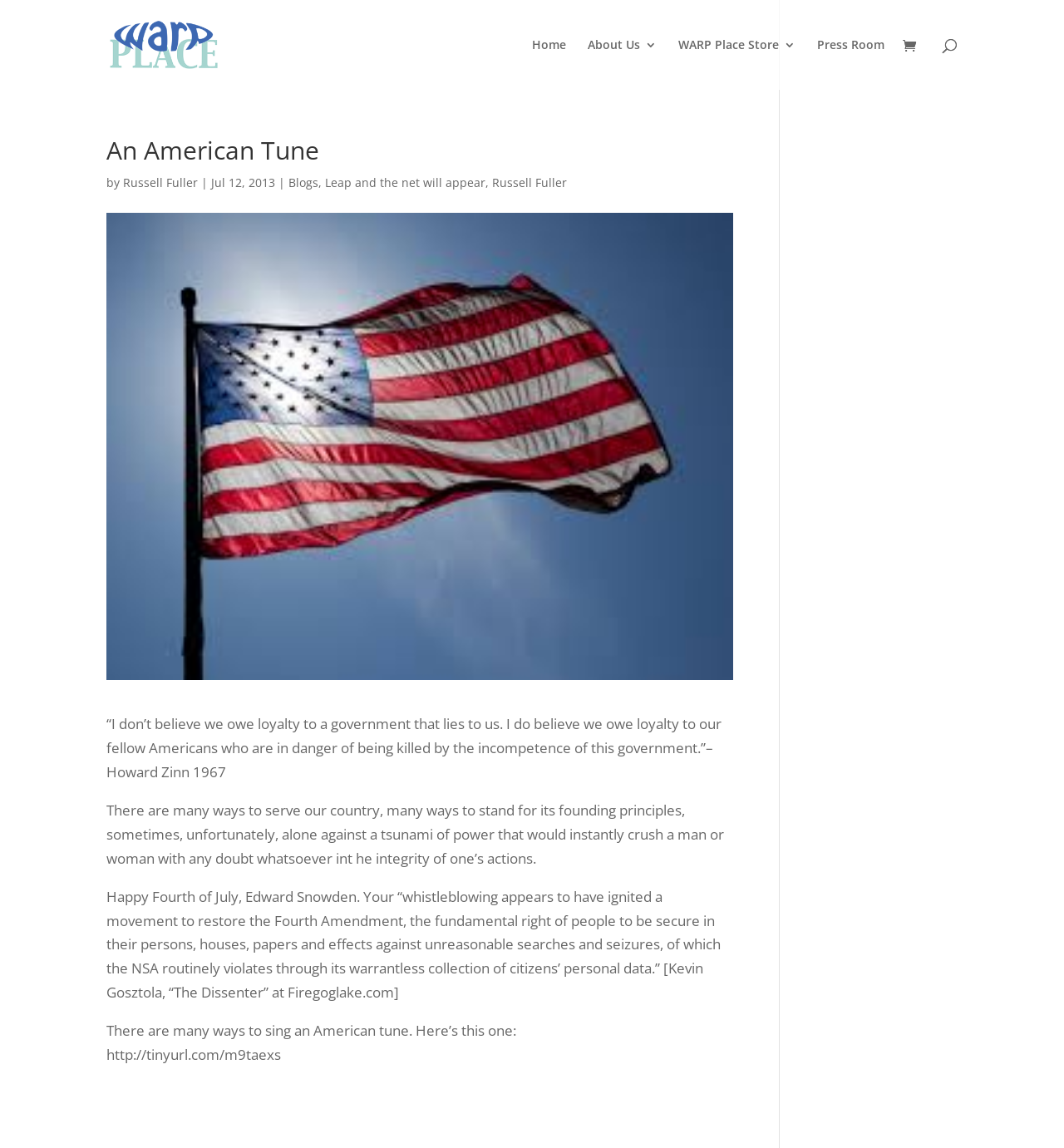What is the name of the author of the article 'An American Tune'?
Please utilize the information in the image to give a detailed response to the question.

I found the answer by looking at the article section of the webpage, where it says 'by Russell Fuller'.